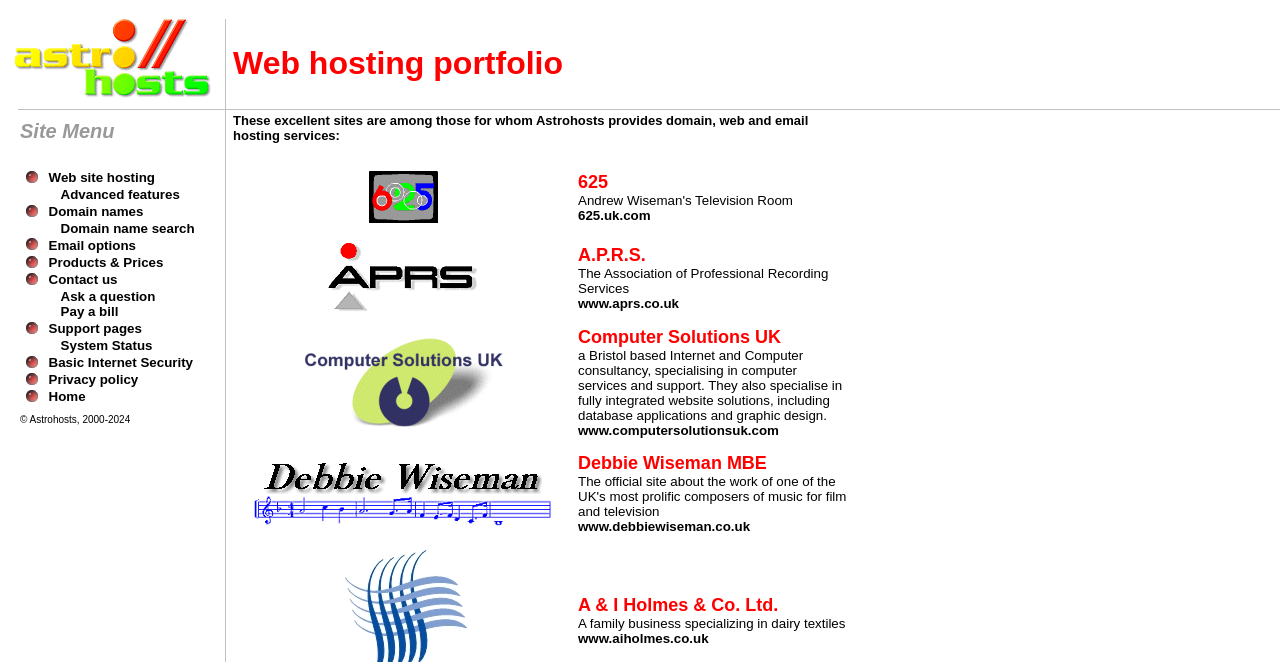Please determine the primary heading and provide its text.

Web hosting portfolio